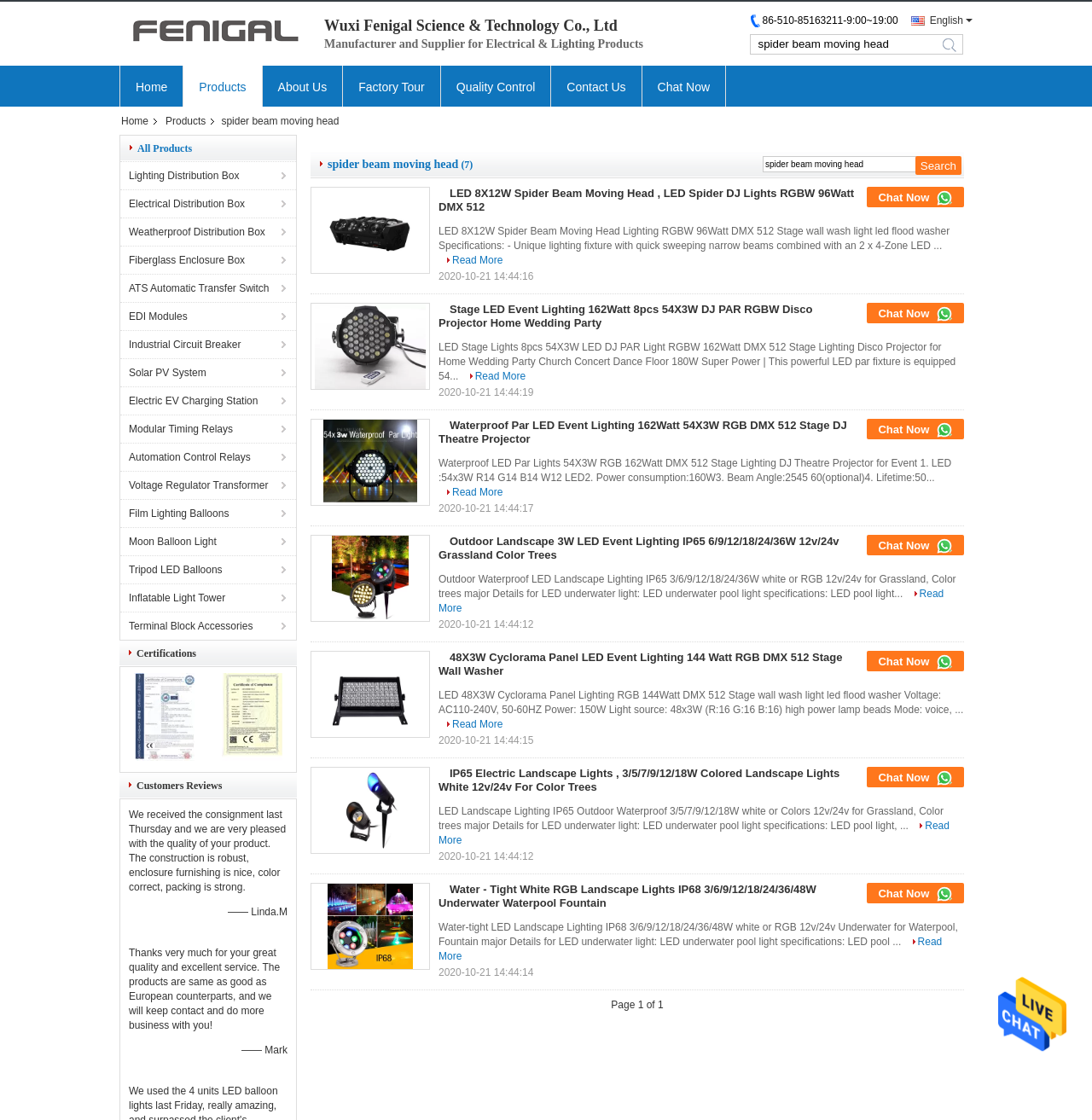Please answer the following question as detailed as possible based on the image: 
What is the language of the website?

I found the language of the website by looking at the top-right corner of the webpage, where it is written 'English' as a link, suggesting that the website is currently in English language.